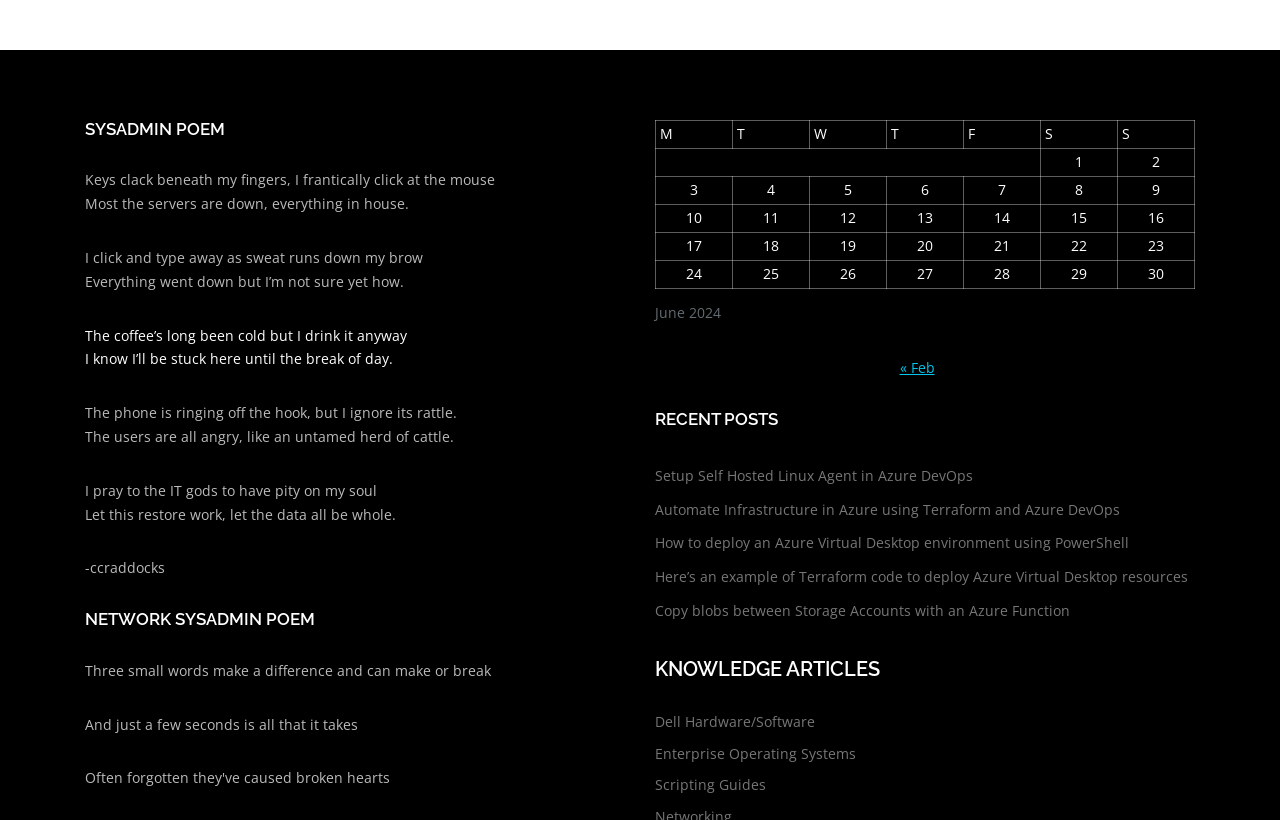Use a single word or phrase to answer the question: What is the month displayed in the table?

June 2024